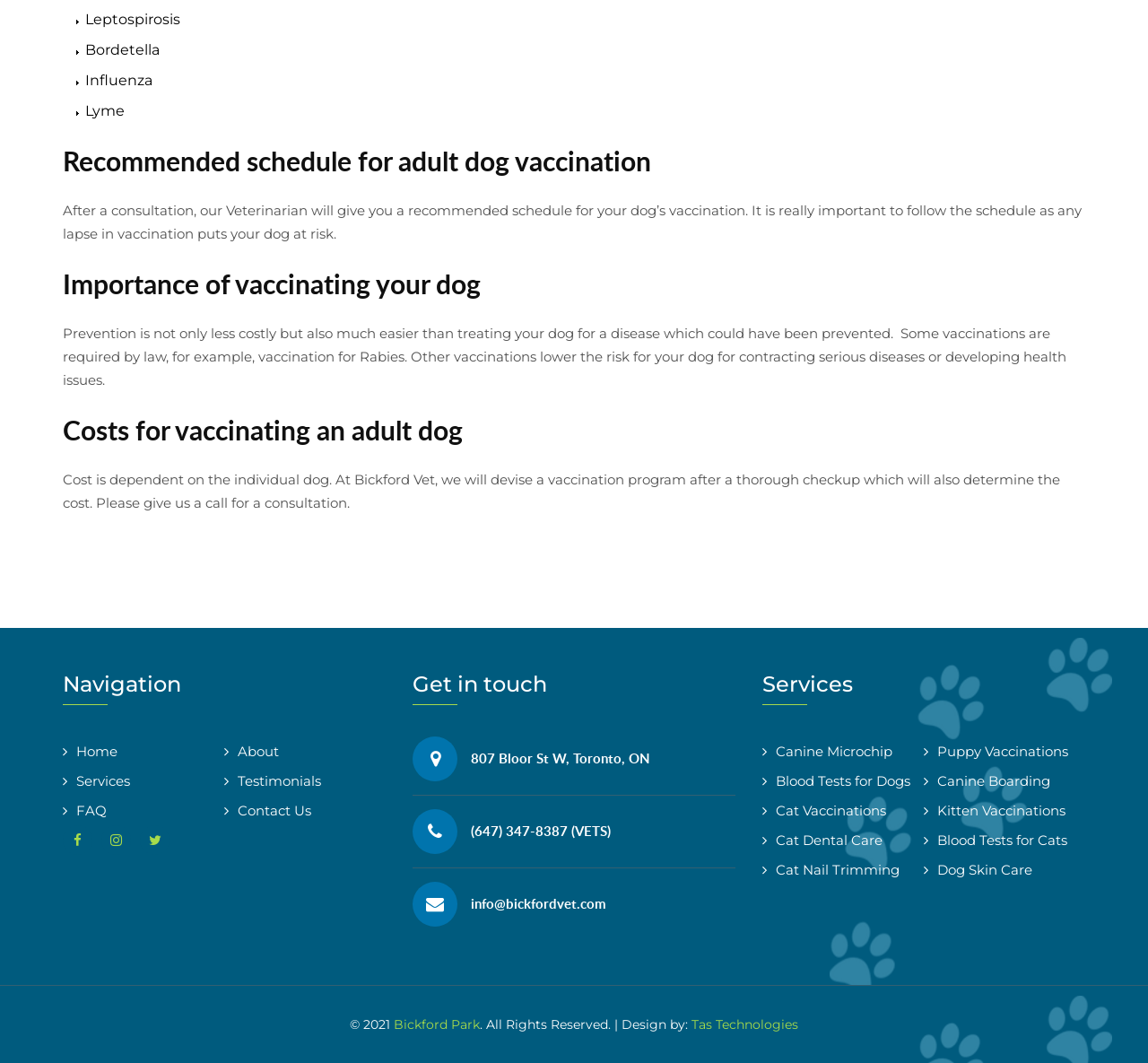Given the description of the UI element: "Dog Skin Care", predict the bounding box coordinates in the form of [left, top, right, bottom], with each value being a float between 0 and 1.

[0.805, 0.804, 0.899, 0.832]